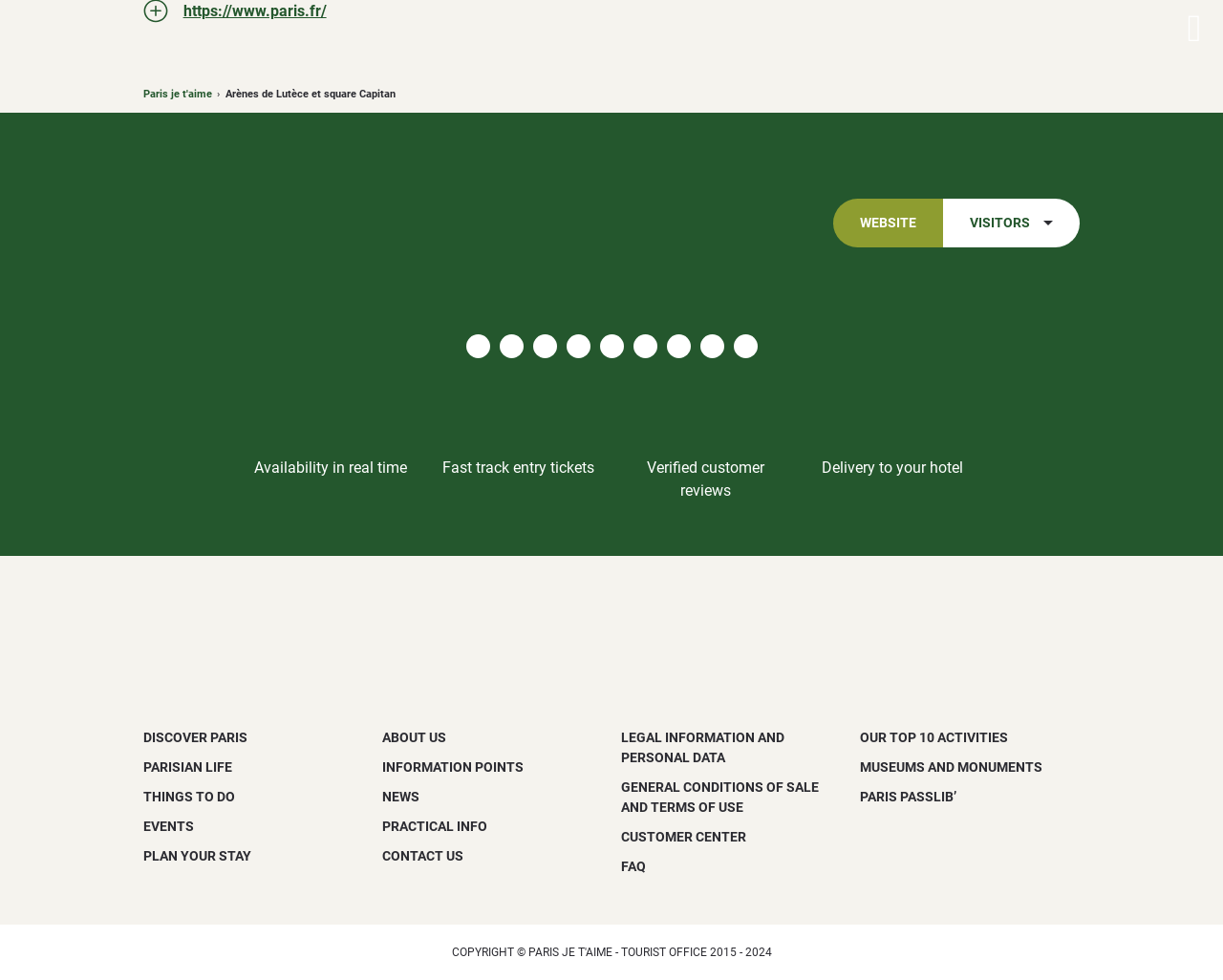What is the name of the city being promoted?
Refer to the image and provide a concise answer in one word or phrase.

Paris